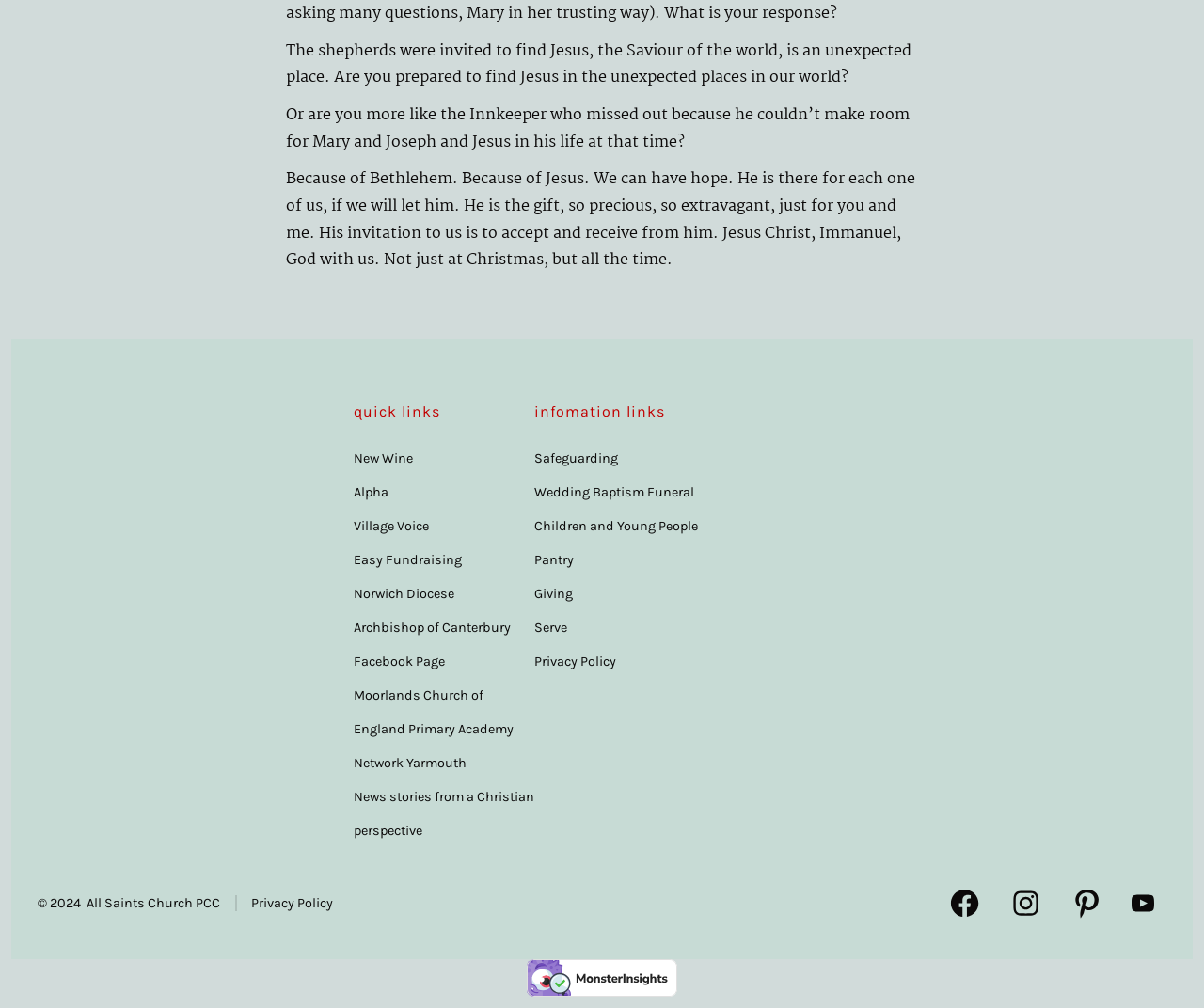Please identify the bounding box coordinates of the element on the webpage that should be clicked to follow this instruction: "check Privacy Policy". The bounding box coordinates should be given as four float numbers between 0 and 1, formatted as [left, top, right, bottom].

[0.196, 0.888, 0.277, 0.904]